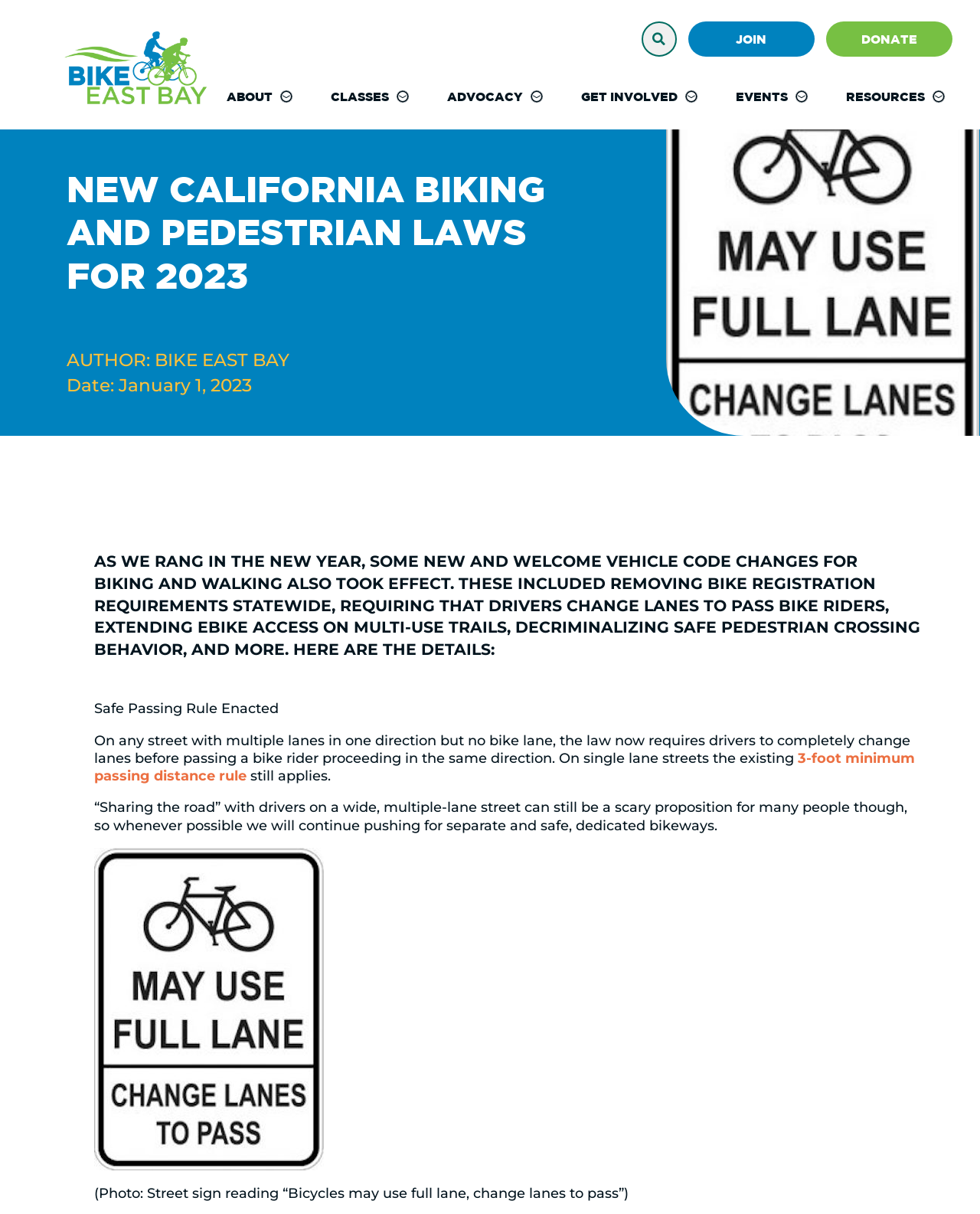Can you find and generate the webpage's heading?

NEW CALIFORNIA BIKING AND PEDESTRIAN LAWS FOR 2023